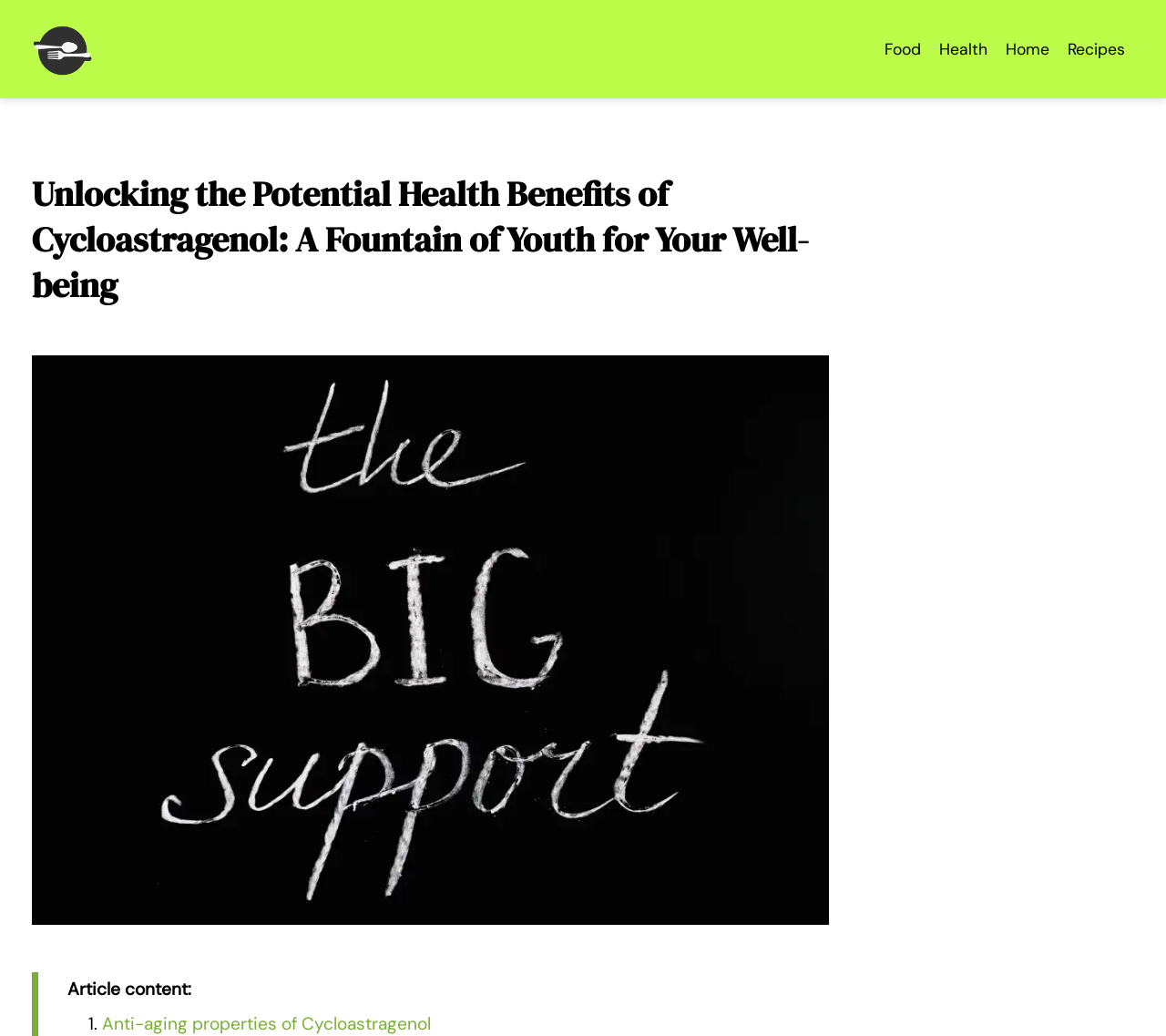Bounding box coordinates are specified in the format (top-left x, top-left y, bottom-right x, bottom-right y). All values are floating point numbers bounded between 0 and 1. Please provide the bounding box coordinate of the region this sentence describes: Health

[0.798, 0.033, 0.855, 0.061]